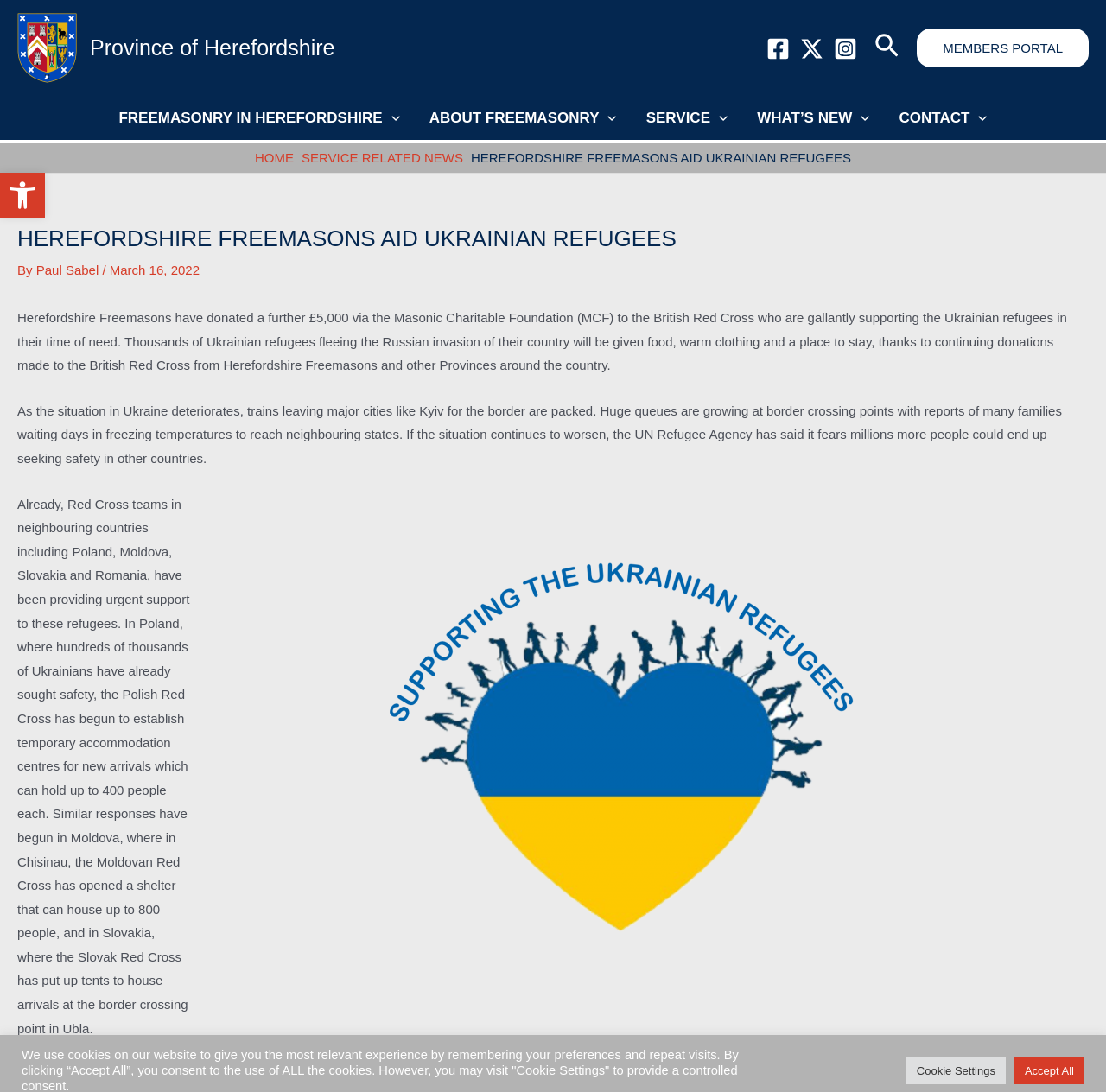Generate a thorough description of the webpage.

The webpage is about Herefordshire Freemasons' aid to Ukrainian refugees. At the top left, there is a button to open the toolbar accessibility tools, accompanied by a small image. Next to it, there is a link to the Herefordshire Freemasons shield, which is also displayed as an image. 

On the top right, there are links to the Province of Herefordshire, Facebook, Twitter, Instagram, and a search icon. Below these links, there is a navigation menu with options such as "FREEMASONRY IN HEREFORDSHIRE", "ABOUT FREEMASONRY", "SERVICE", "WHAT'S NEW", and "CONTACT". Each of these options has a menu toggle icon.

Below the navigation menu, there is a breadcrumbs navigation section with links to "HOME" and "SERVICE RELATED NEWS". The main content of the webpage is an article titled "HEREFORDSHIRE FREEMASONS AID UKRAINIAN REFUGEES", which is written by Paul Sabel and dated March 16, 2022. The article describes how Herefordshire Freemasons have donated £5,000 to the British Red Cross to support Ukrainian refugees fleeing the Russian invasion. 

The article is divided into several paragraphs, with the first paragraph explaining the donation and its purpose. The subsequent paragraphs provide more information about the situation in Ukraine and how the Red Cross is providing support to refugees in neighboring countries. 

At the bottom of the article, there is a figure, which is likely an image related to the article's content. Below the figure, there is a link to continue reading. Finally, at the very bottom of the webpage, there are buttons for cookie settings and accepting all cookies.